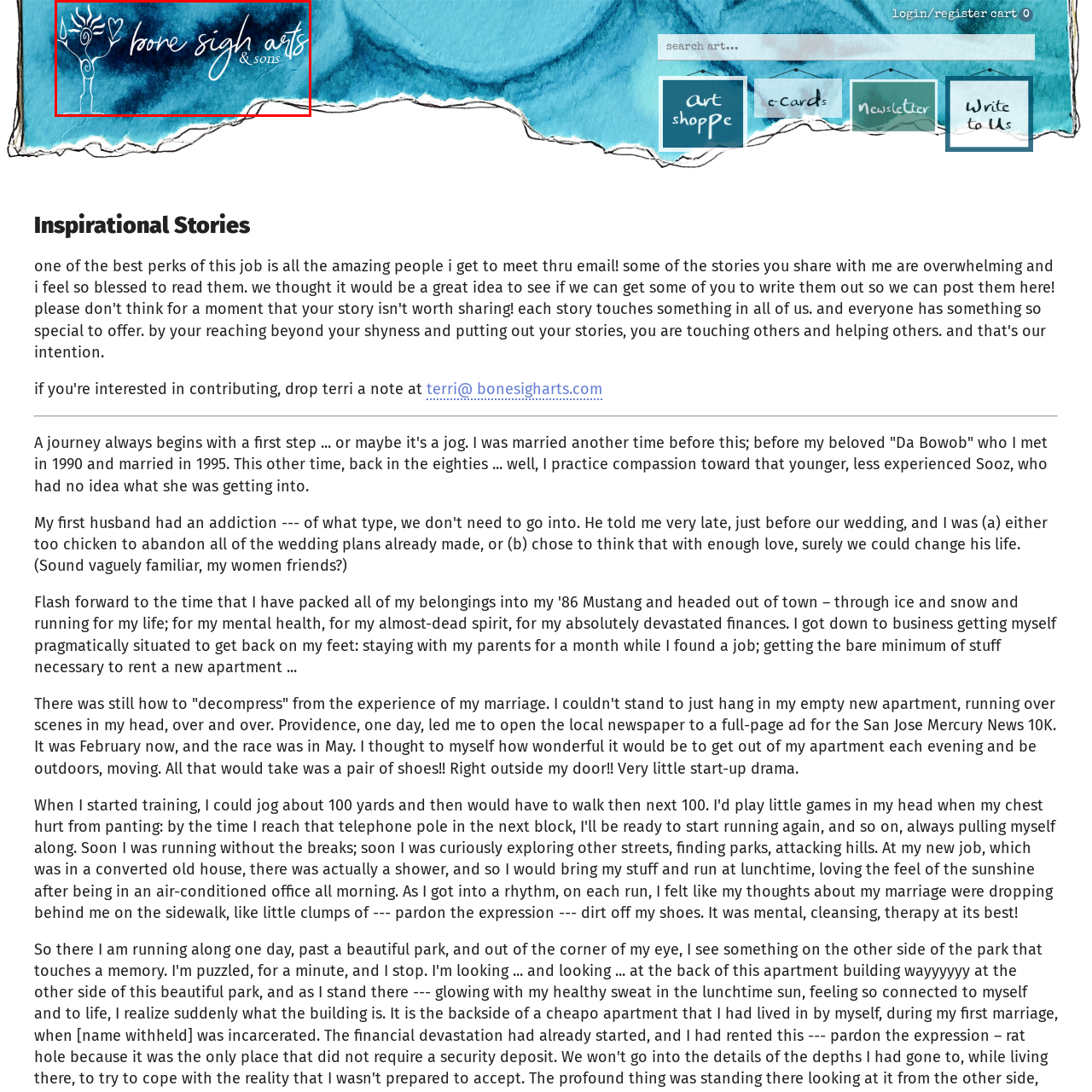What is the shape of the tree in the logo? Focus on the image highlighted by the red bounding box and respond with a single word or a brief phrase.

Whimsical